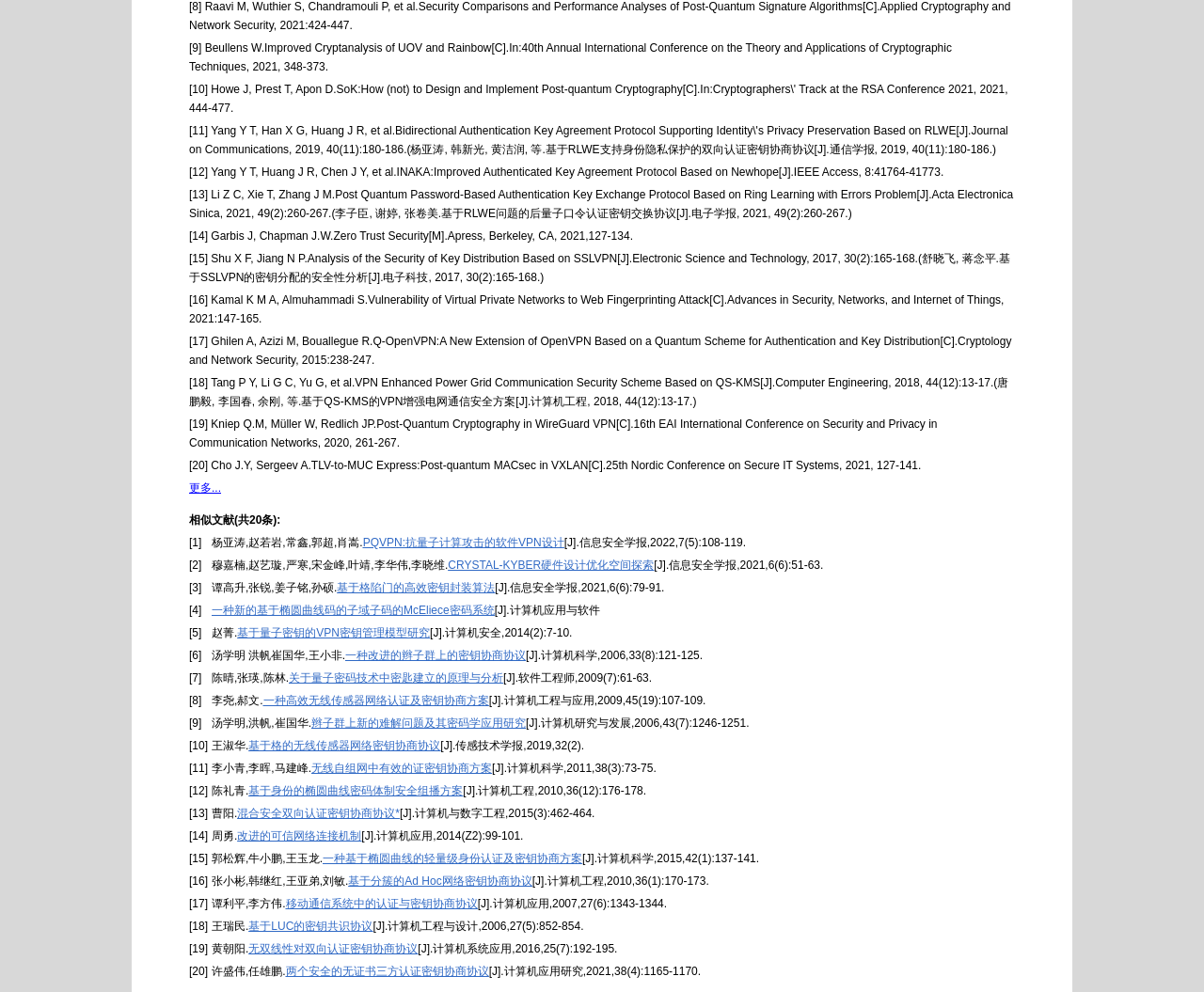How many papers are listed on this page?
Look at the image and answer the question using a single word or phrase.

20